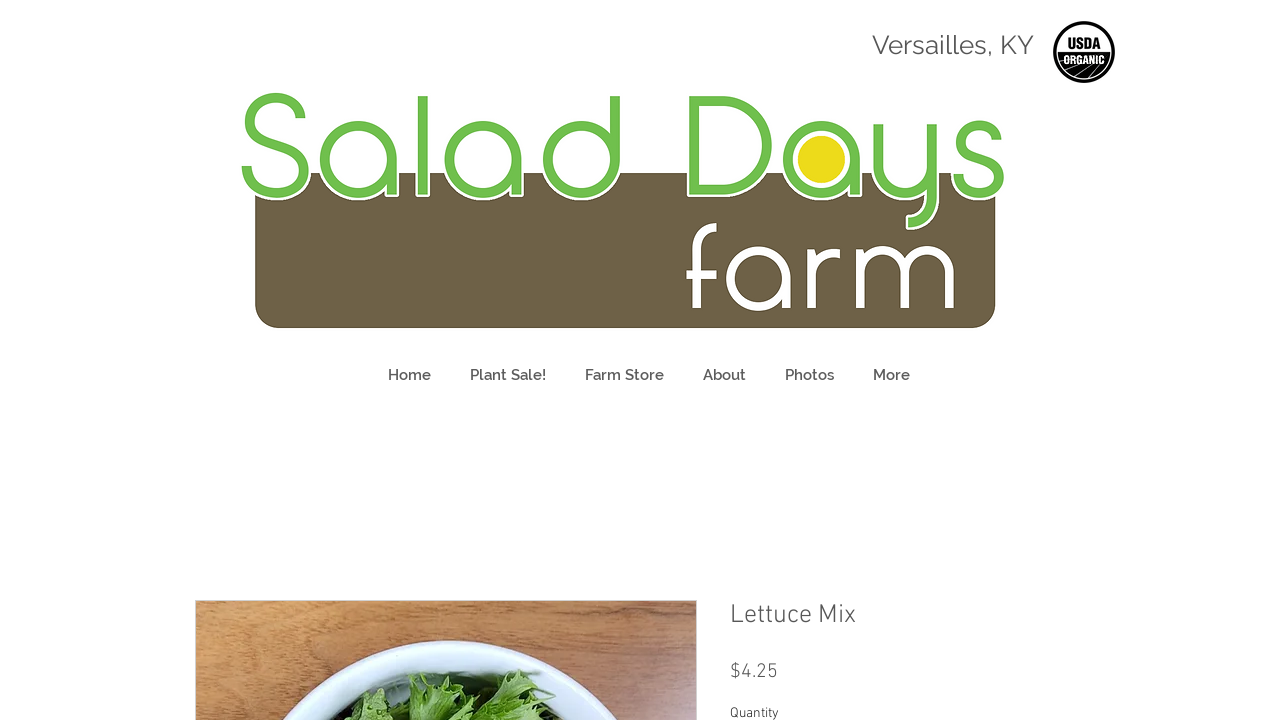Find the bounding box coordinates for the UI element that matches this description: "HOME".

None